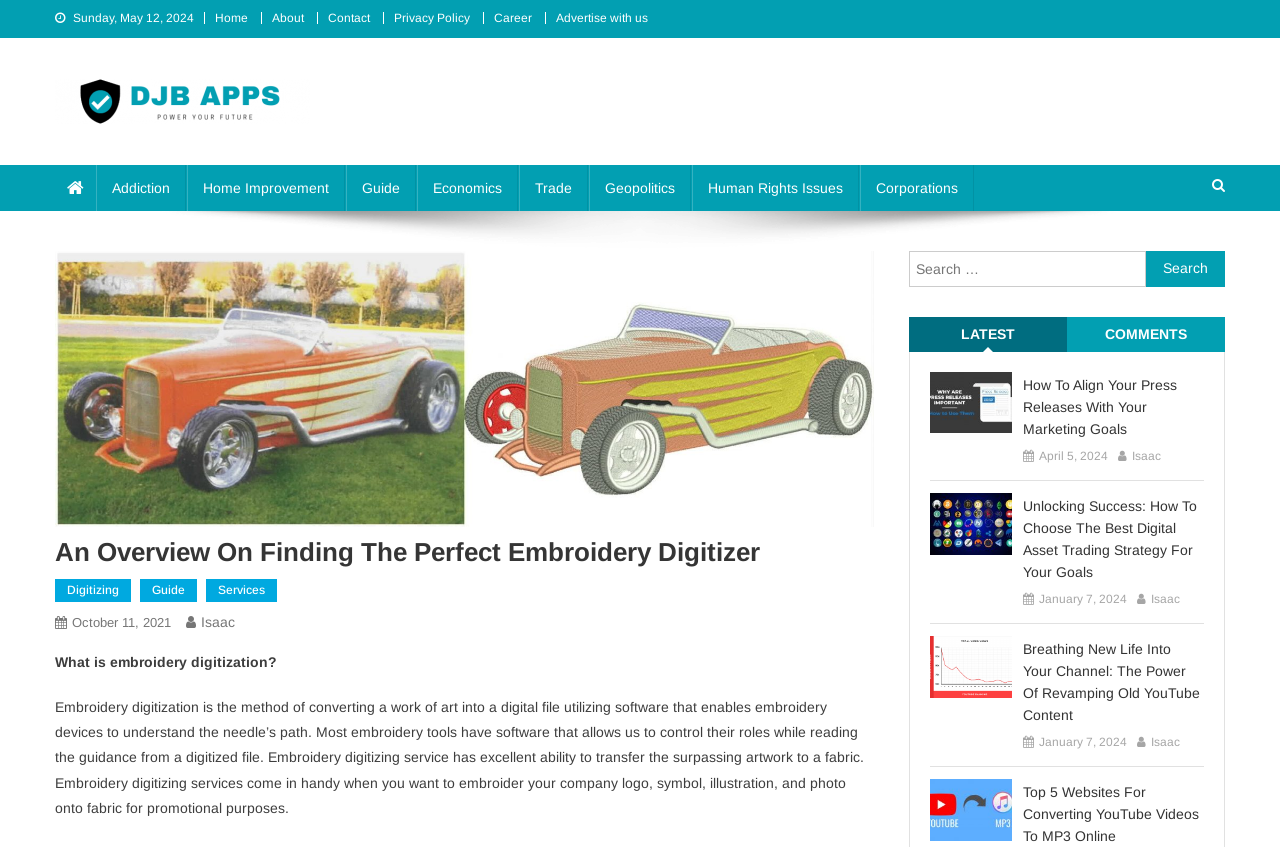Please determine the bounding box coordinates of the element to click on in order to accomplish the following task: "Click on the 'Digitizing' link". Ensure the coordinates are four float numbers ranging from 0 to 1, i.e., [left, top, right, bottom].

[0.043, 0.683, 0.102, 0.711]